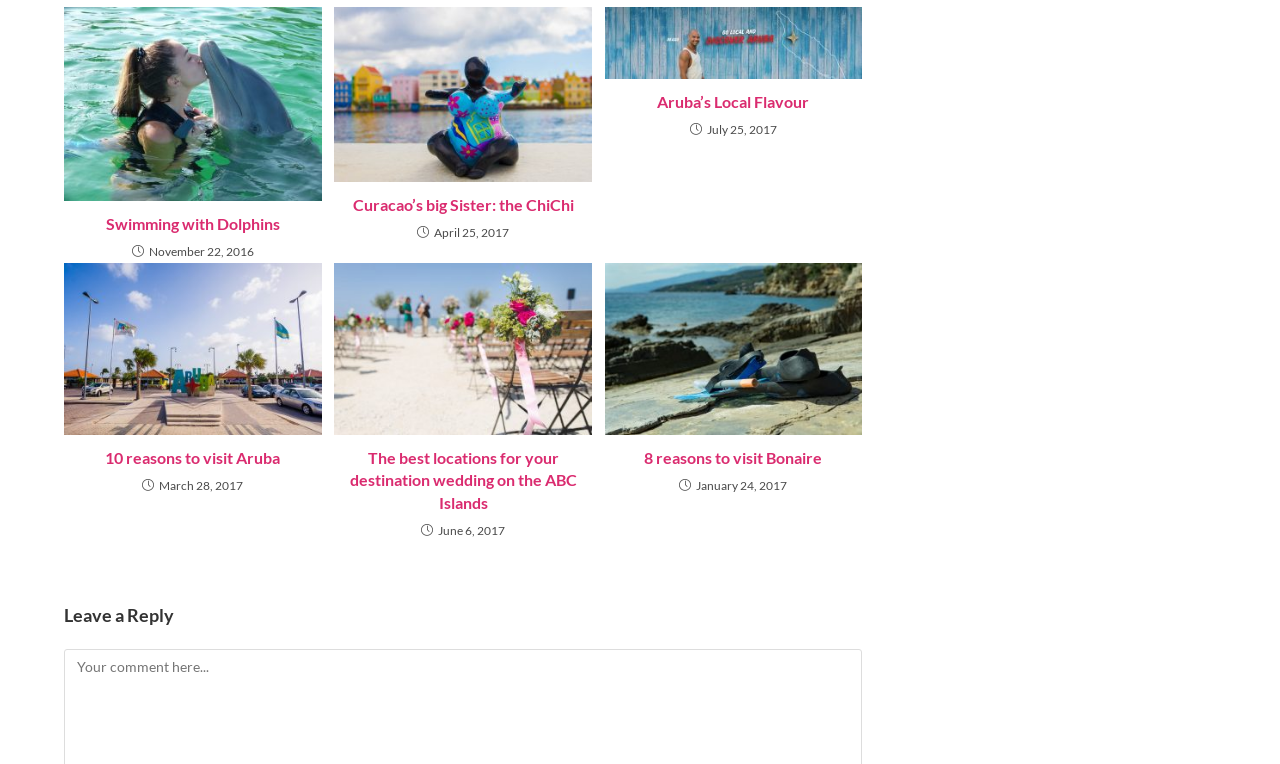Which island is mentioned in the article 'The best locations for your destination wedding on the ABC Islands'?
Refer to the screenshot and answer in one word or phrase.

ABC Islands